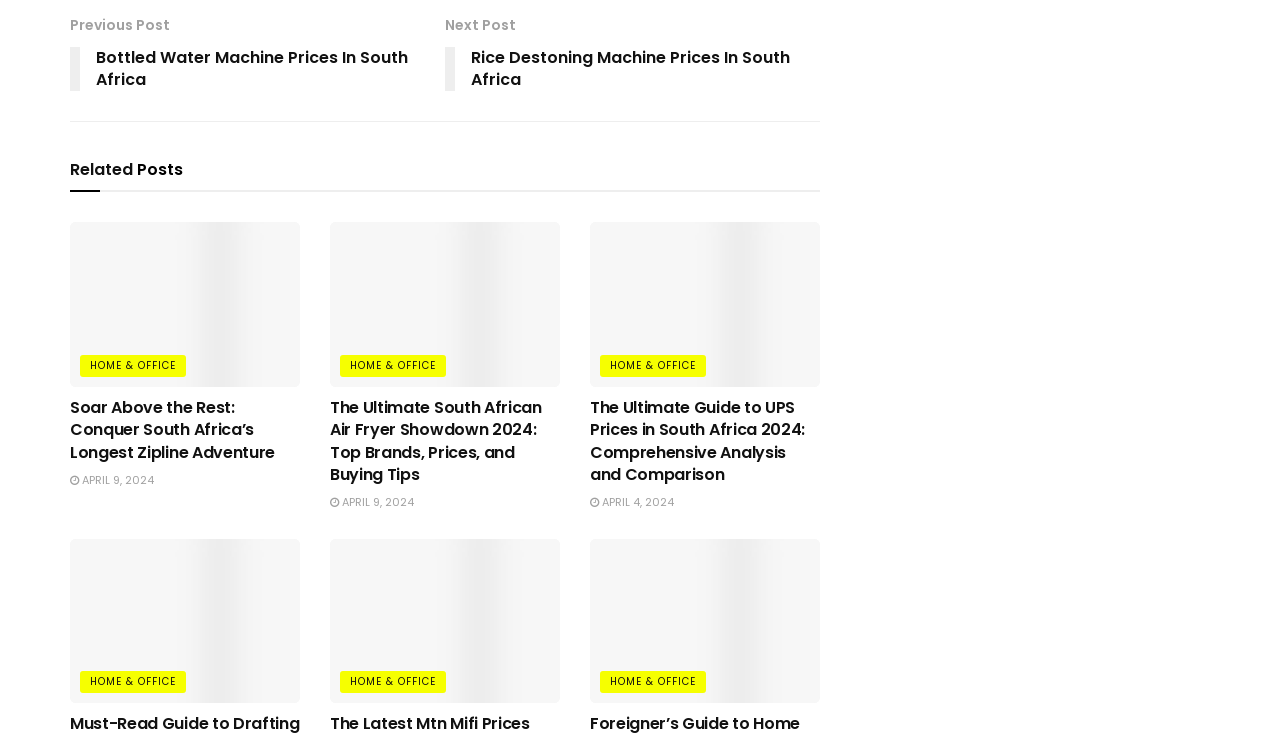Predict the bounding box for the UI component with the following description: "parent_node: HOME & OFFICE".

[0.055, 0.734, 0.234, 0.958]